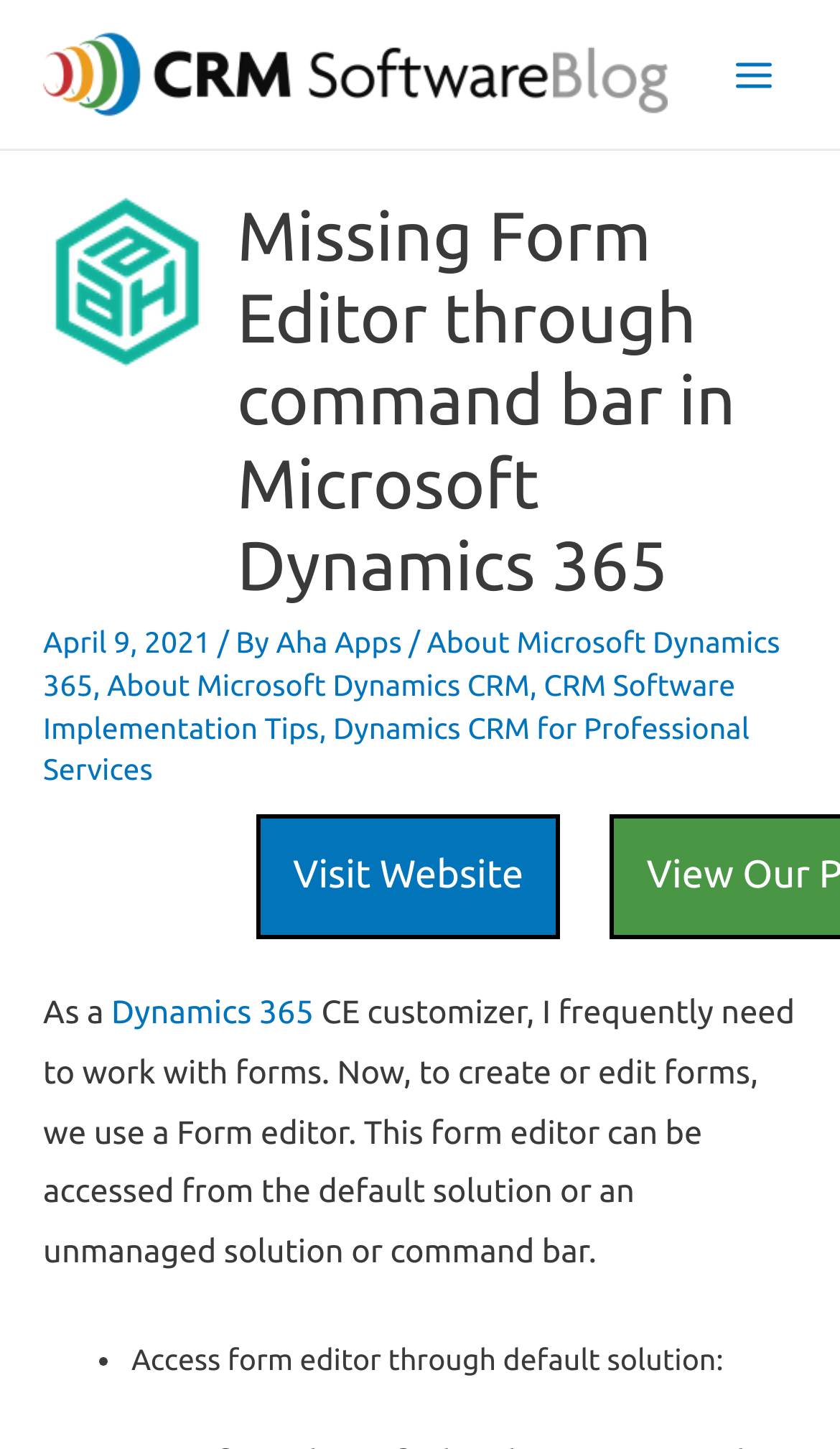Using details from the image, please answer the following question comprehensively:
Who is the author of the article?

I found the answer by looking at the author information below the title of the article, where it says '/ By Aha Apps'. This indicates that the author of the article is Aha Apps.